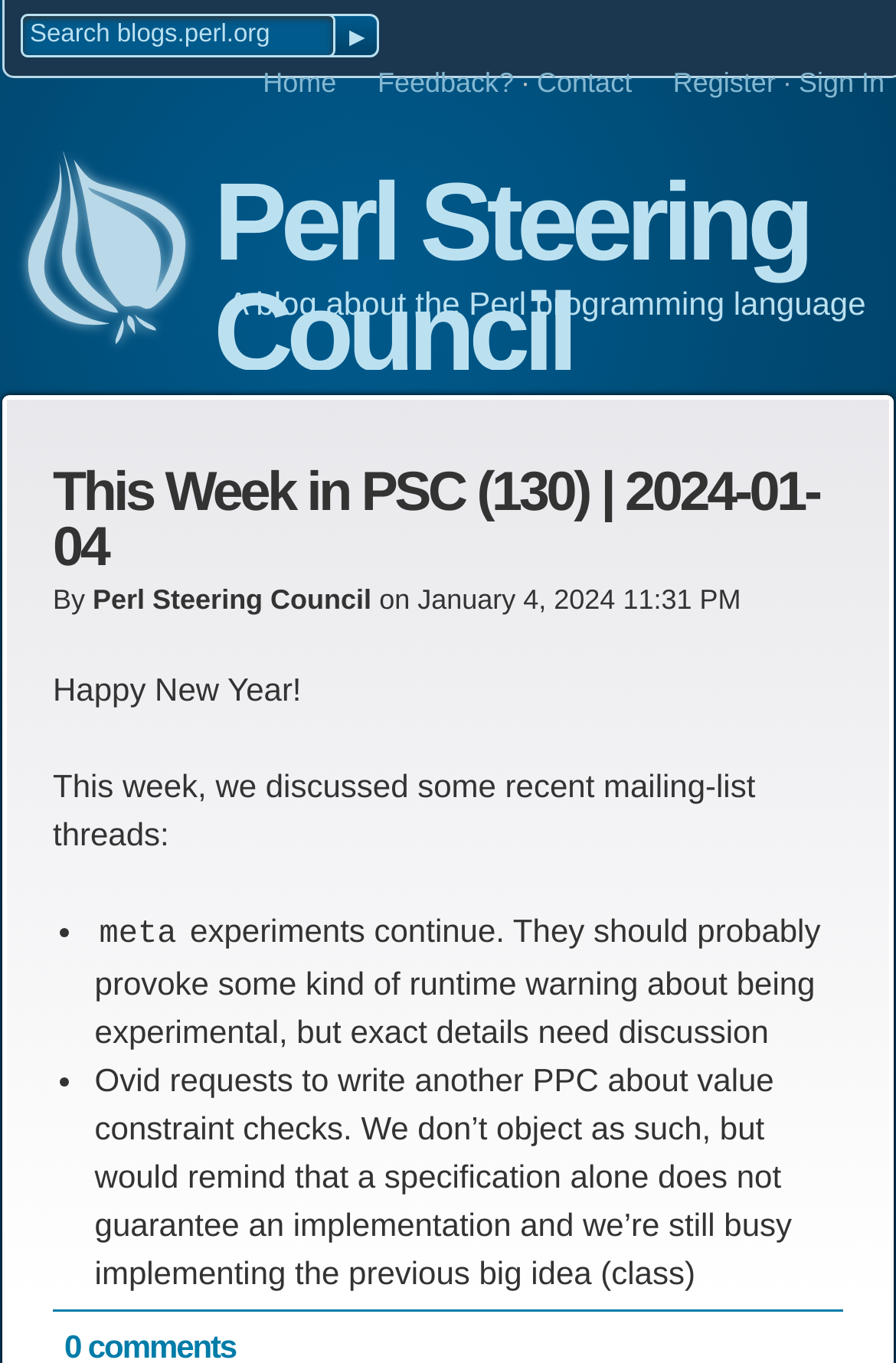Utilize the details in the image to thoroughly answer the following question: What is the name of the person who requested to write another PPC?

I found the answer by looking at the static text 'Ovid requests to write another PPC about value constraint checks.' which is a part of the blog post content.